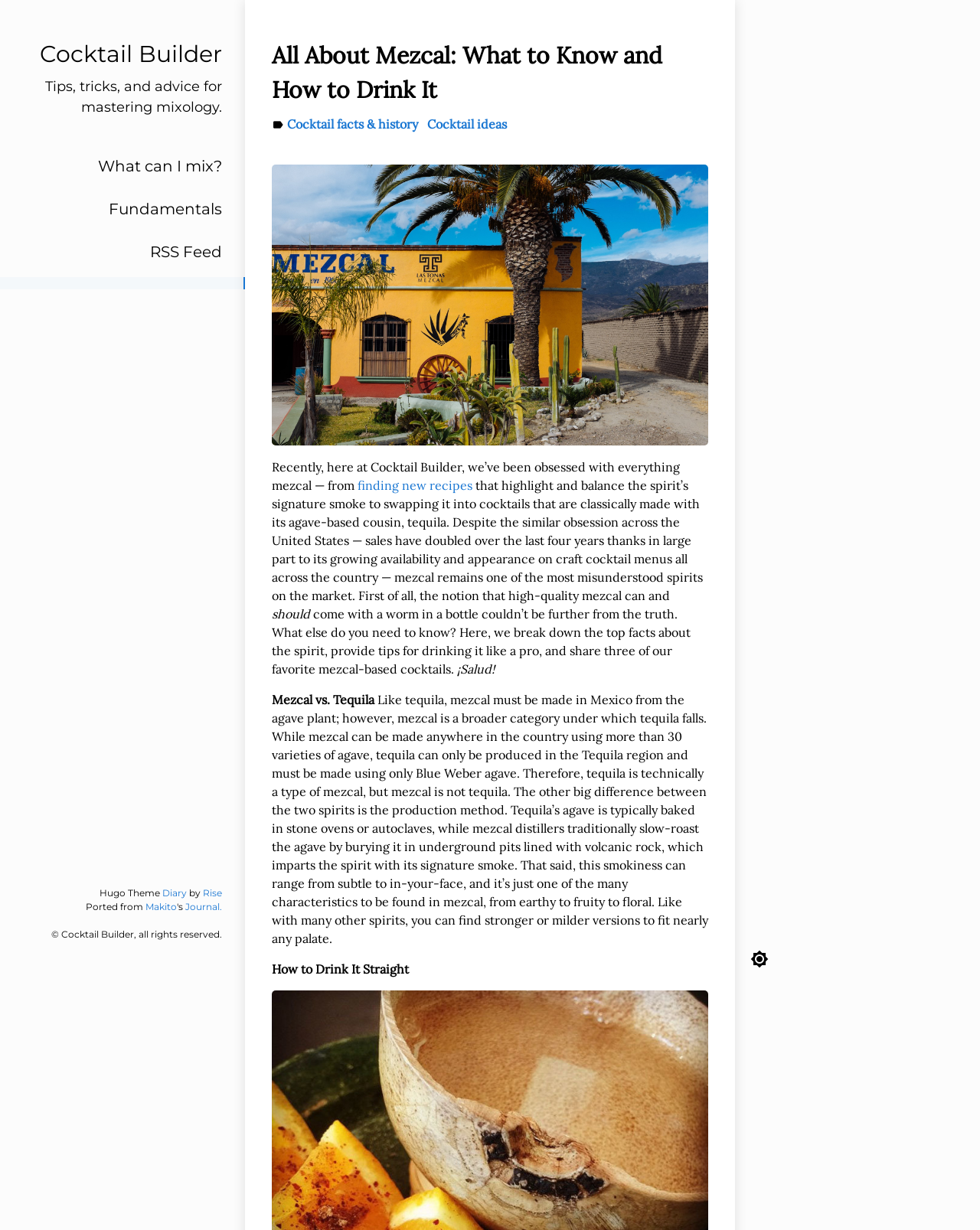Find the bounding box coordinates of the area that needs to be clicked in order to achieve the following instruction: "Learn about 'Mezcal vs. Tequila'". The coordinates should be specified as four float numbers between 0 and 1, i.e., [left, top, right, bottom].

[0.277, 0.562, 0.382, 0.575]